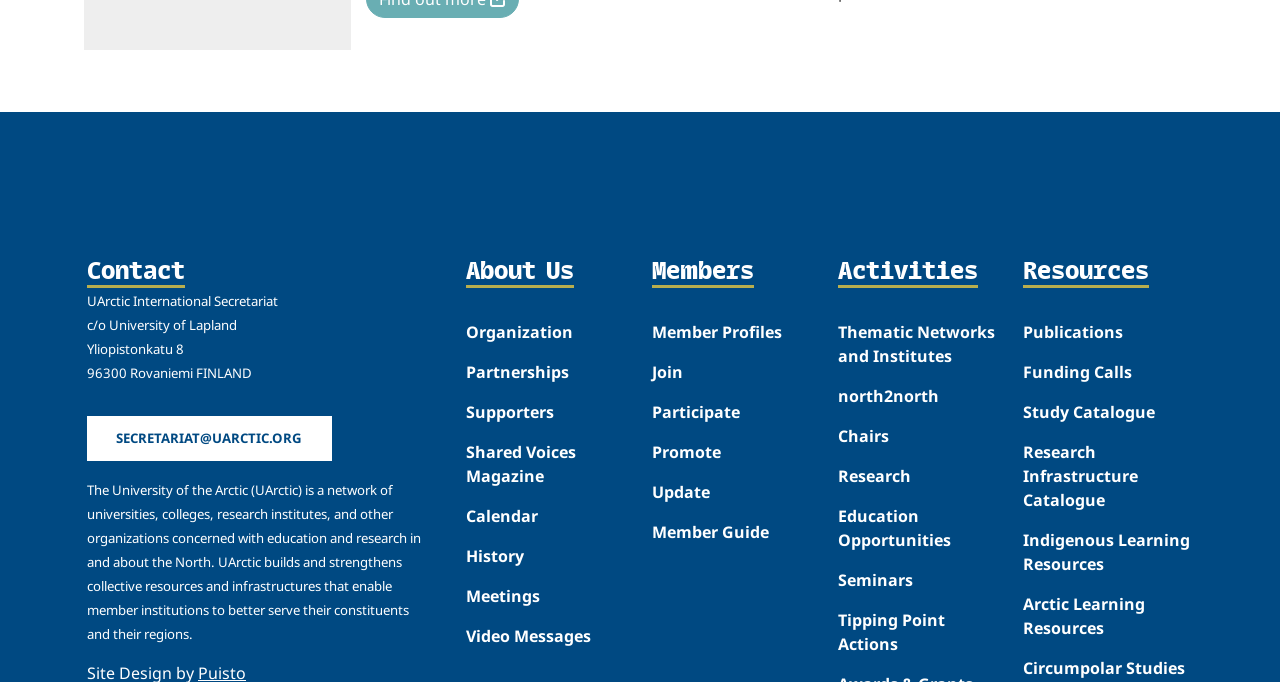Based on what you see in the screenshot, provide a thorough answer to this question: What is the name of the magazine published by UArctic?

The answer can be found in the link element with the text 'Shared Voices Magazine', which is located in the 'About Us' section of the webpage.